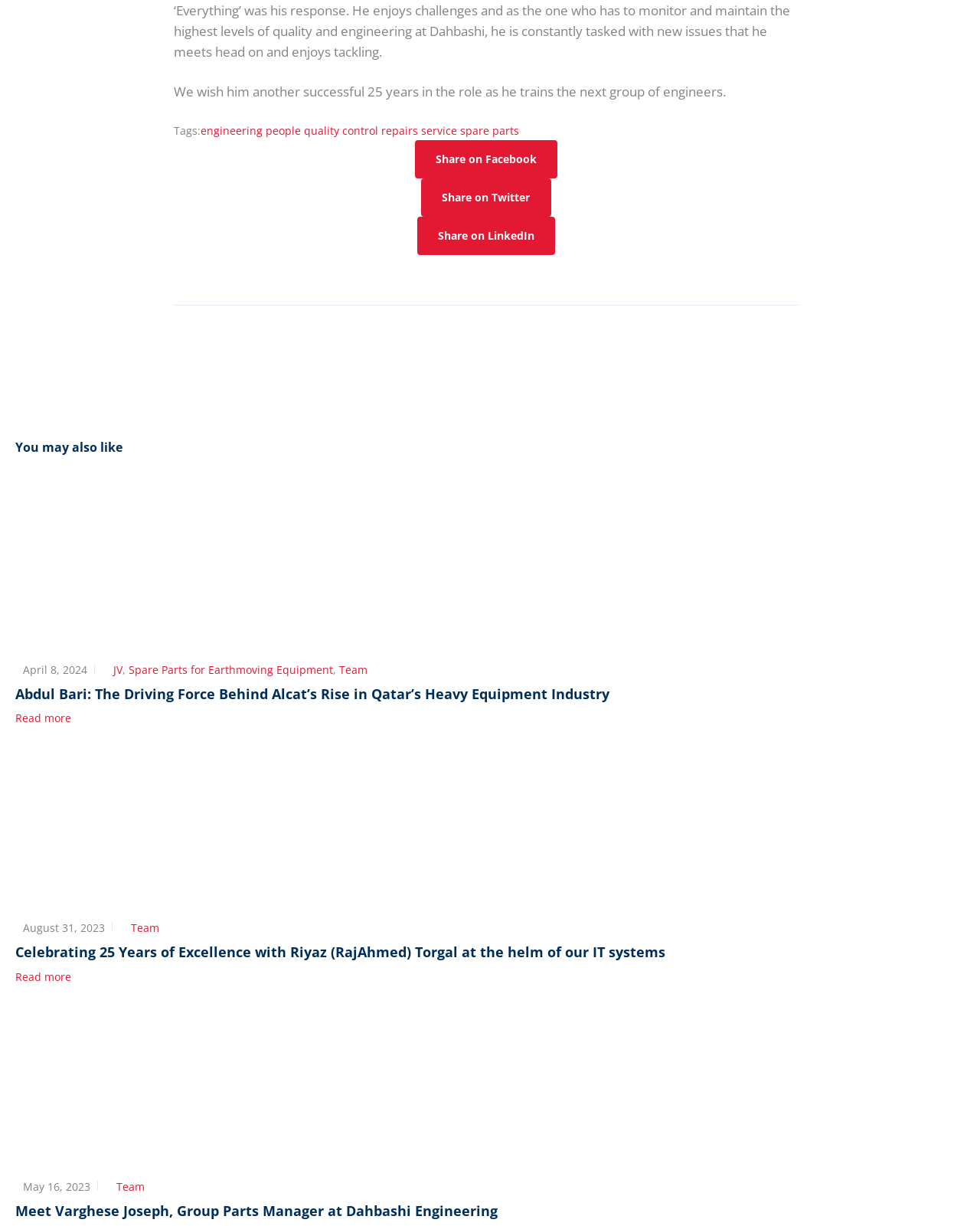Please specify the bounding box coordinates of the clickable region to carry out the following instruction: "Share on Facebook". The coordinates should be four float numbers between 0 and 1, in the format [left, top, right, bottom].

[0.423, 0.114, 0.569, 0.145]